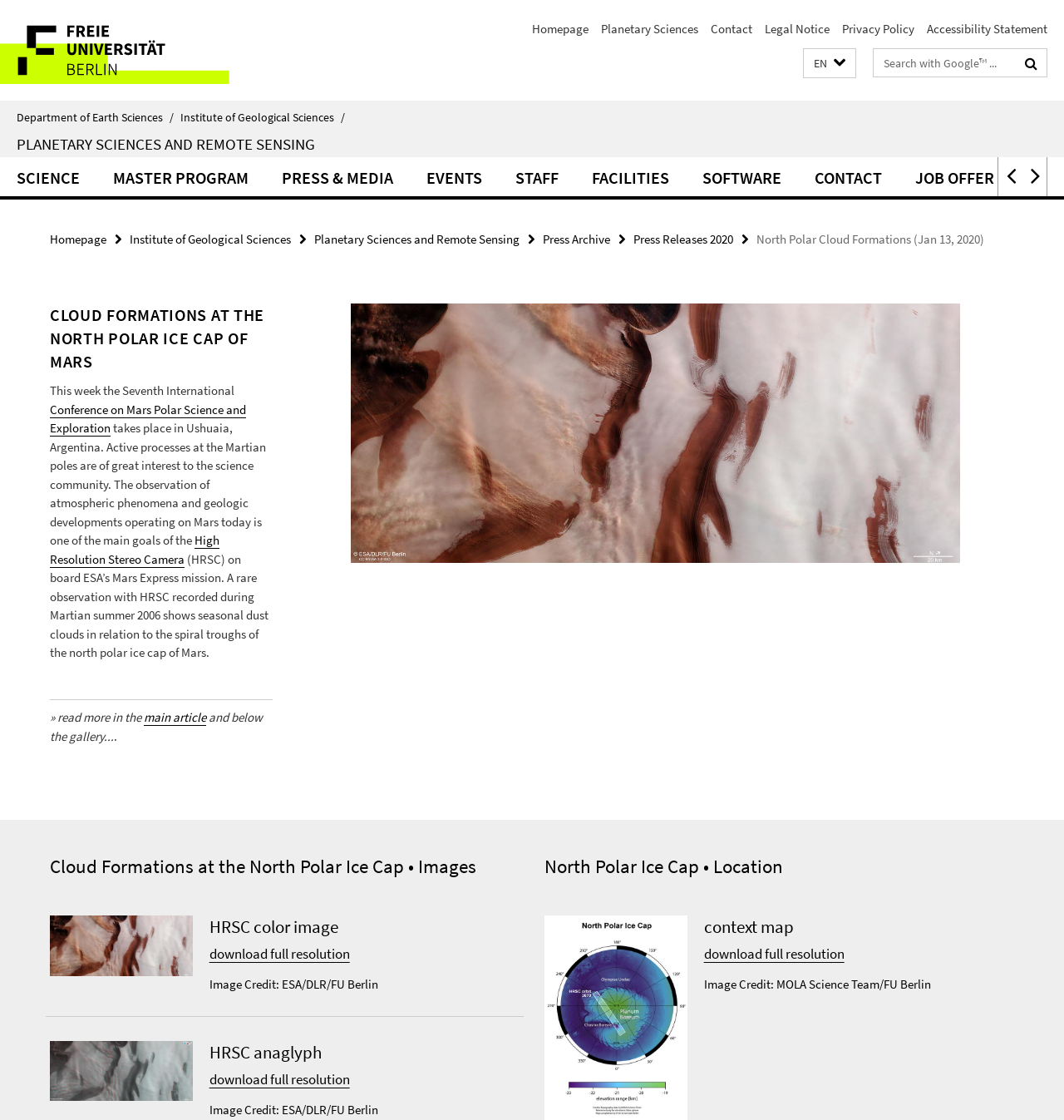Please give a one-word or short phrase response to the following question: 
What is the location of the north polar ice cap?

Mars